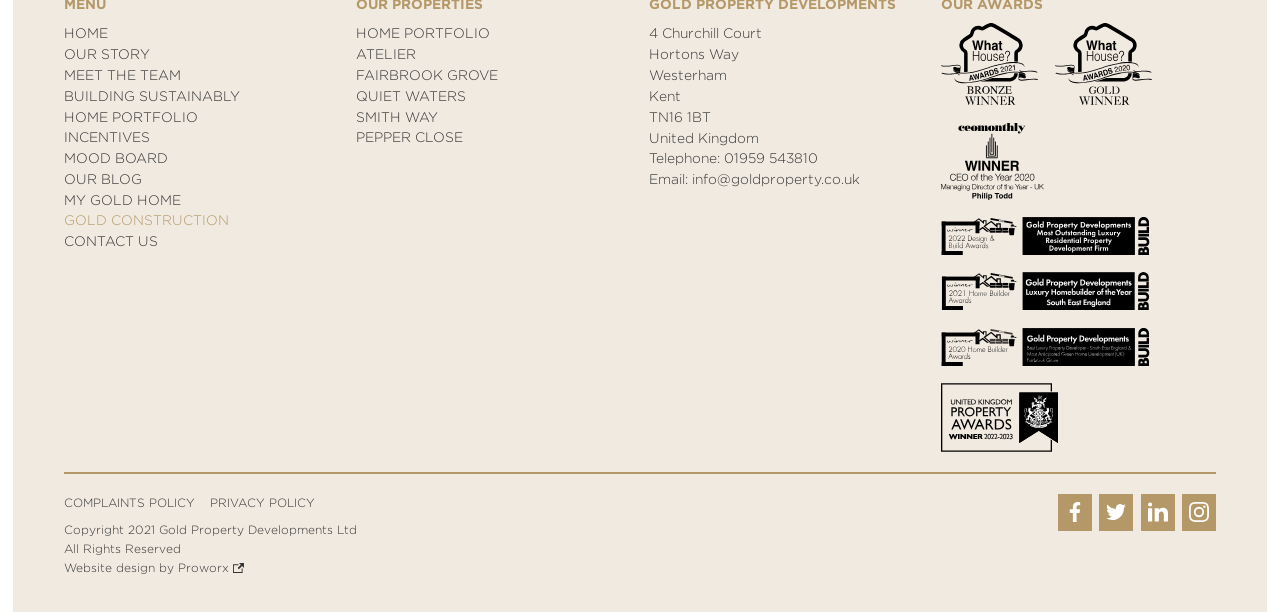Identify the bounding box coordinates necessary to click and complete the given instruction: "Visit Facebook".

[0.826, 0.807, 0.853, 0.867]